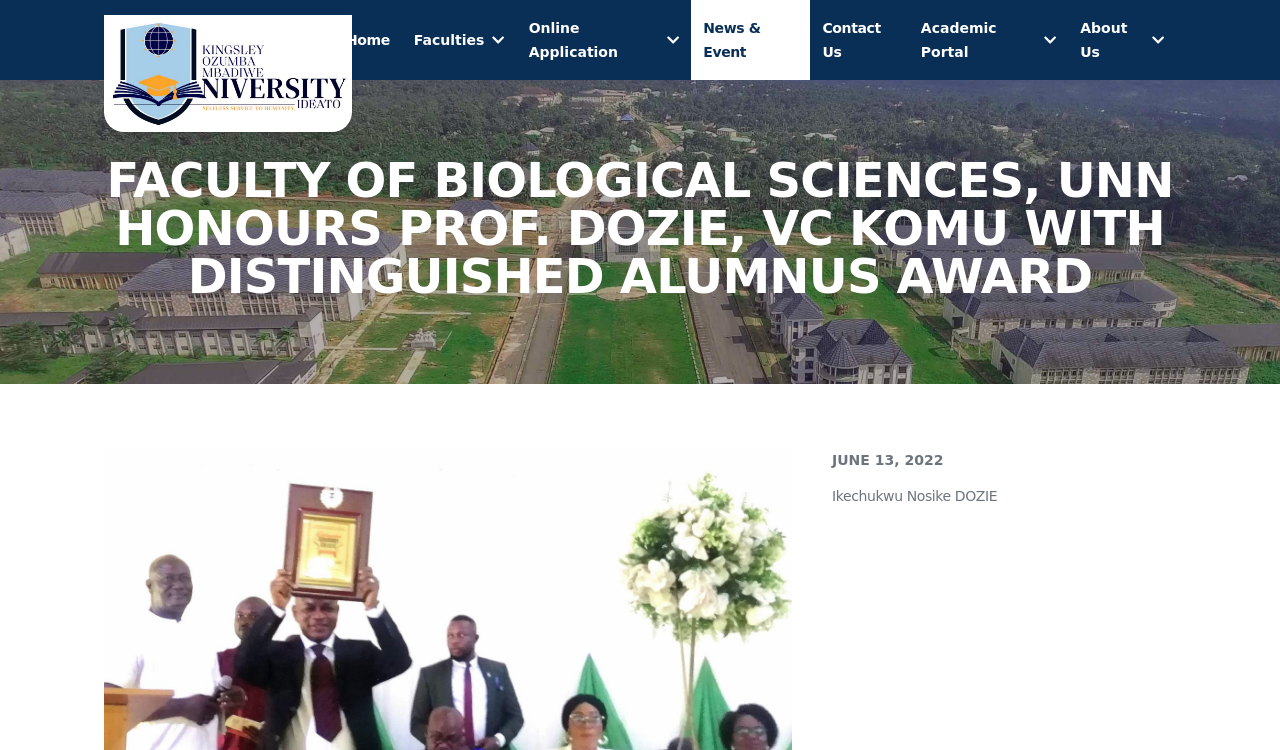How many types of portals are available?
Provide a short answer using one word or a brief phrase based on the image.

3